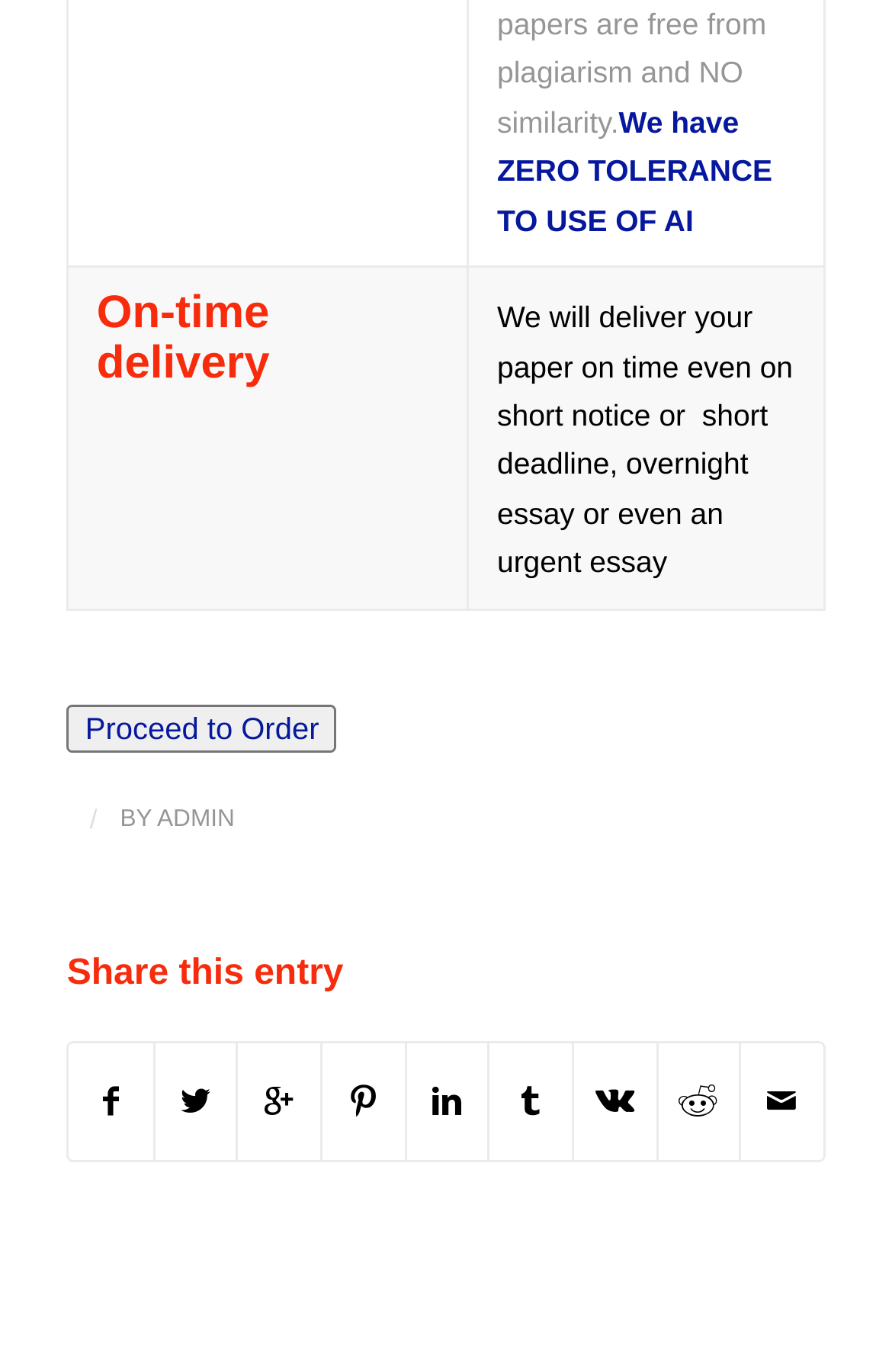What is the position of the 'Share this entry' heading? Observe the screenshot and provide a one-word or short phrase answer.

Bottom